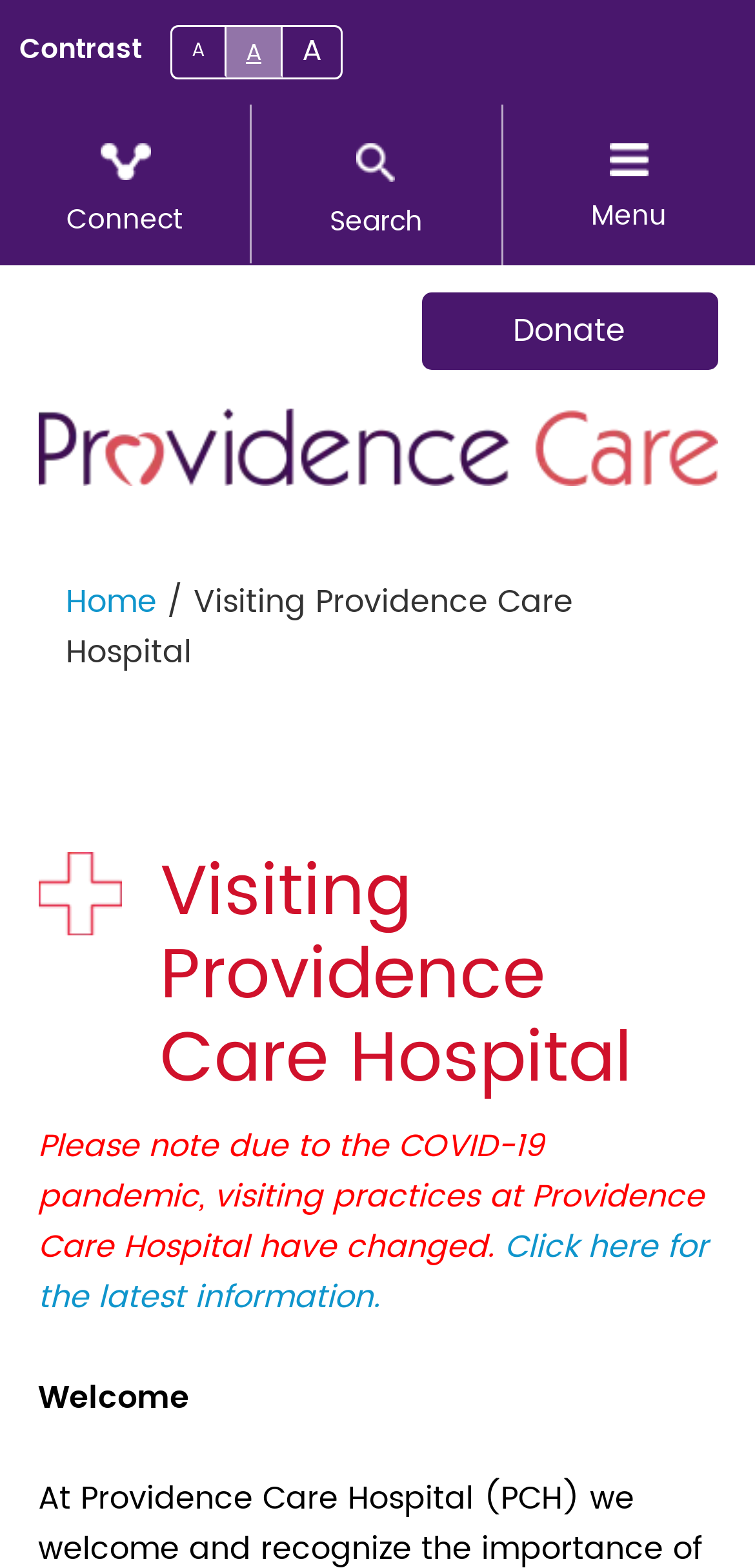Please identify the bounding box coordinates of the region to click in order to complete the given instruction: "Donate to Providence Care". The coordinates should be four float numbers between 0 and 1, i.e., [left, top, right, bottom].

[0.558, 0.186, 0.95, 0.235]